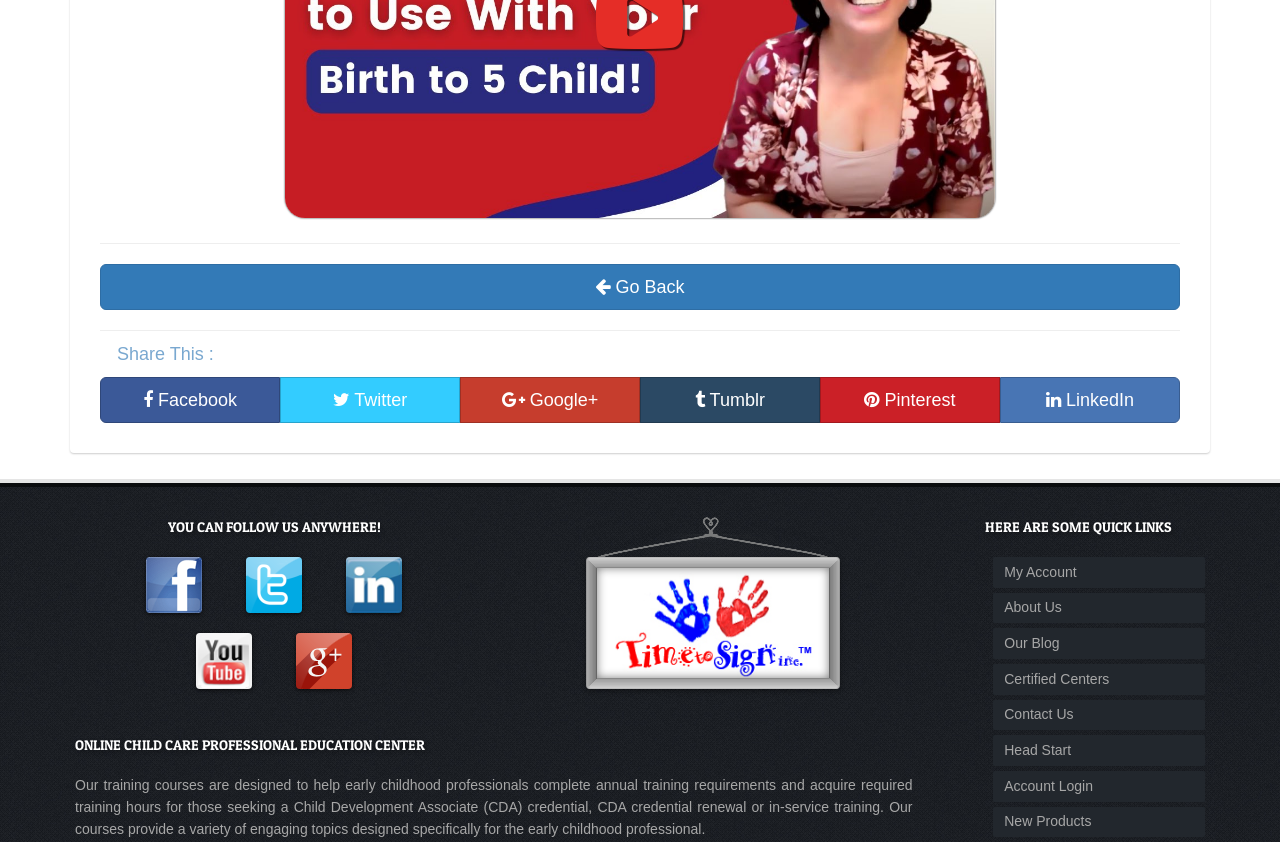Please specify the bounding box coordinates of the clickable region necessary for completing the following instruction: "Visit Time to Sign on LinkedIn". The coordinates must consist of four float numbers between 0 and 1, i.e., [left, top, right, bottom].

[0.781, 0.448, 0.922, 0.502]